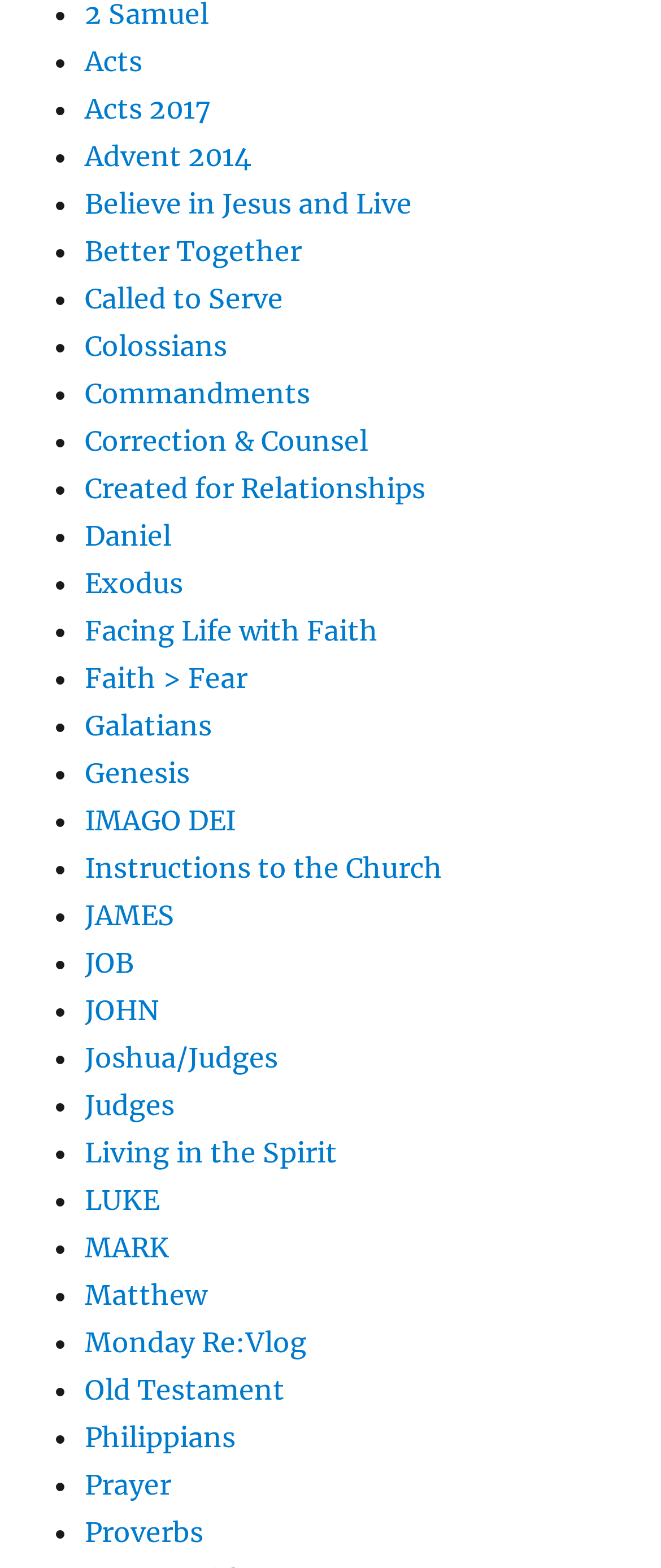Please respond in a single word or phrase: 
Are the list items sorted alphabetically?

Yes